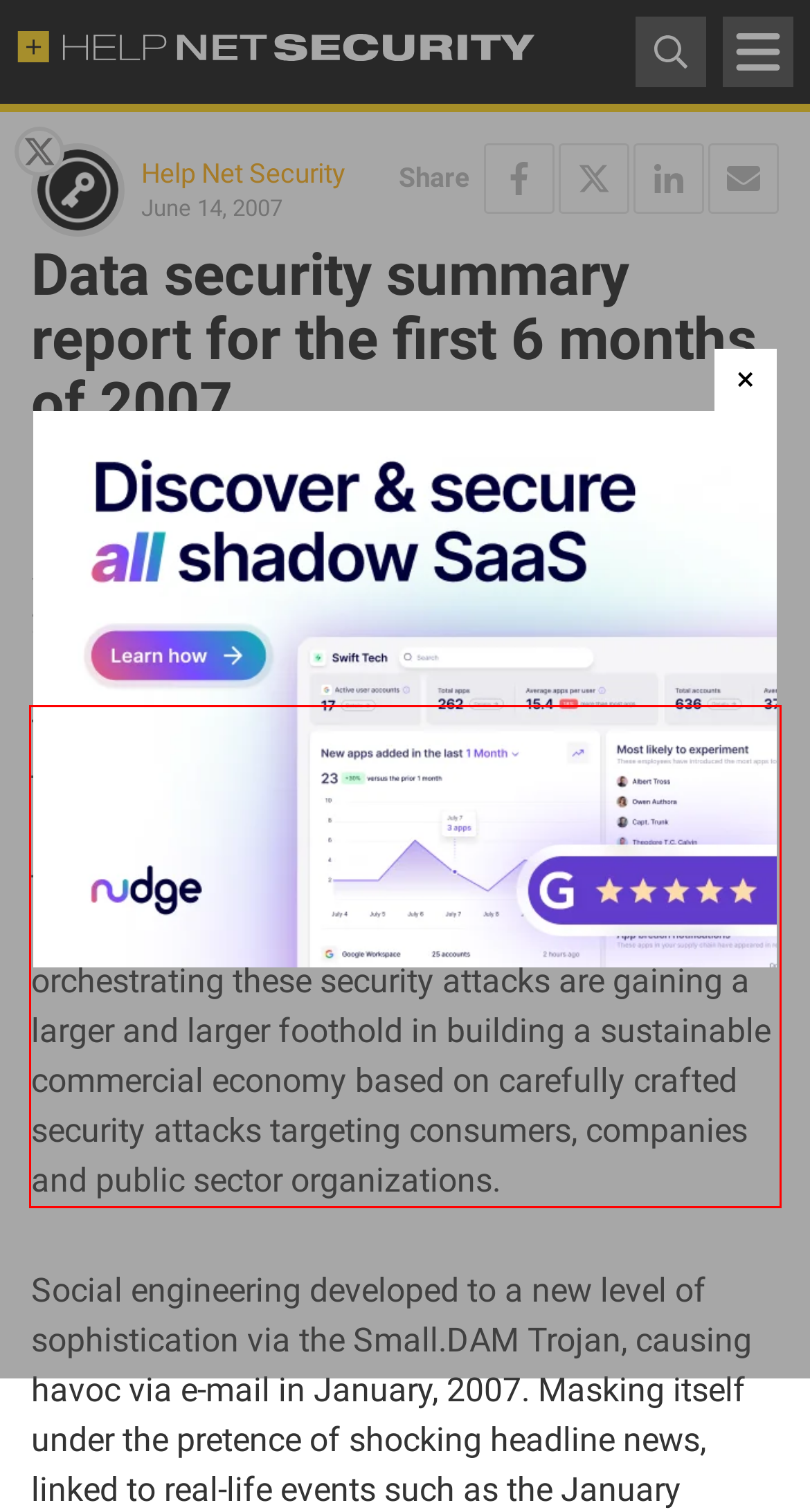Examine the screenshot of the webpage, locate the red bounding box, and perform OCR to extract the text contained within it.

They saw a steady flow of data security threats — the underlying trend to note is the spread of malicious activity across various forms of technology and applications during the past 6-months. It would appear that the parties orchestrating these security attacks are gaining a larger and larger foothold in building a sustainable commercial economy based on carefully crafted security attacks targeting consumers, companies and public sector organizations.